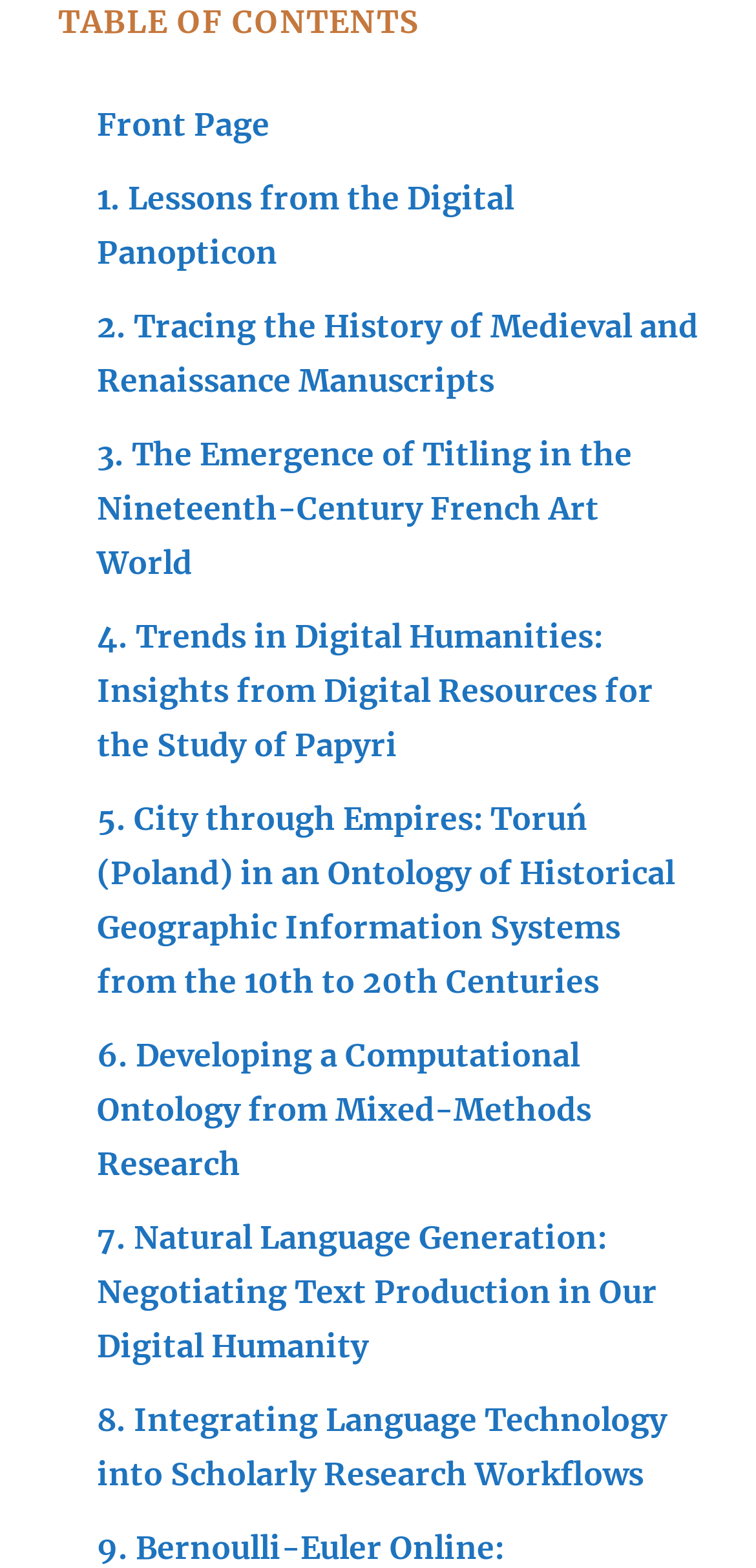Please pinpoint the bounding box coordinates for the region I should click to adhere to this instruction: "explore 3. The Emergence of Titling in the Nineteenth-Century French Art World".

[0.128, 0.276, 0.836, 0.37]